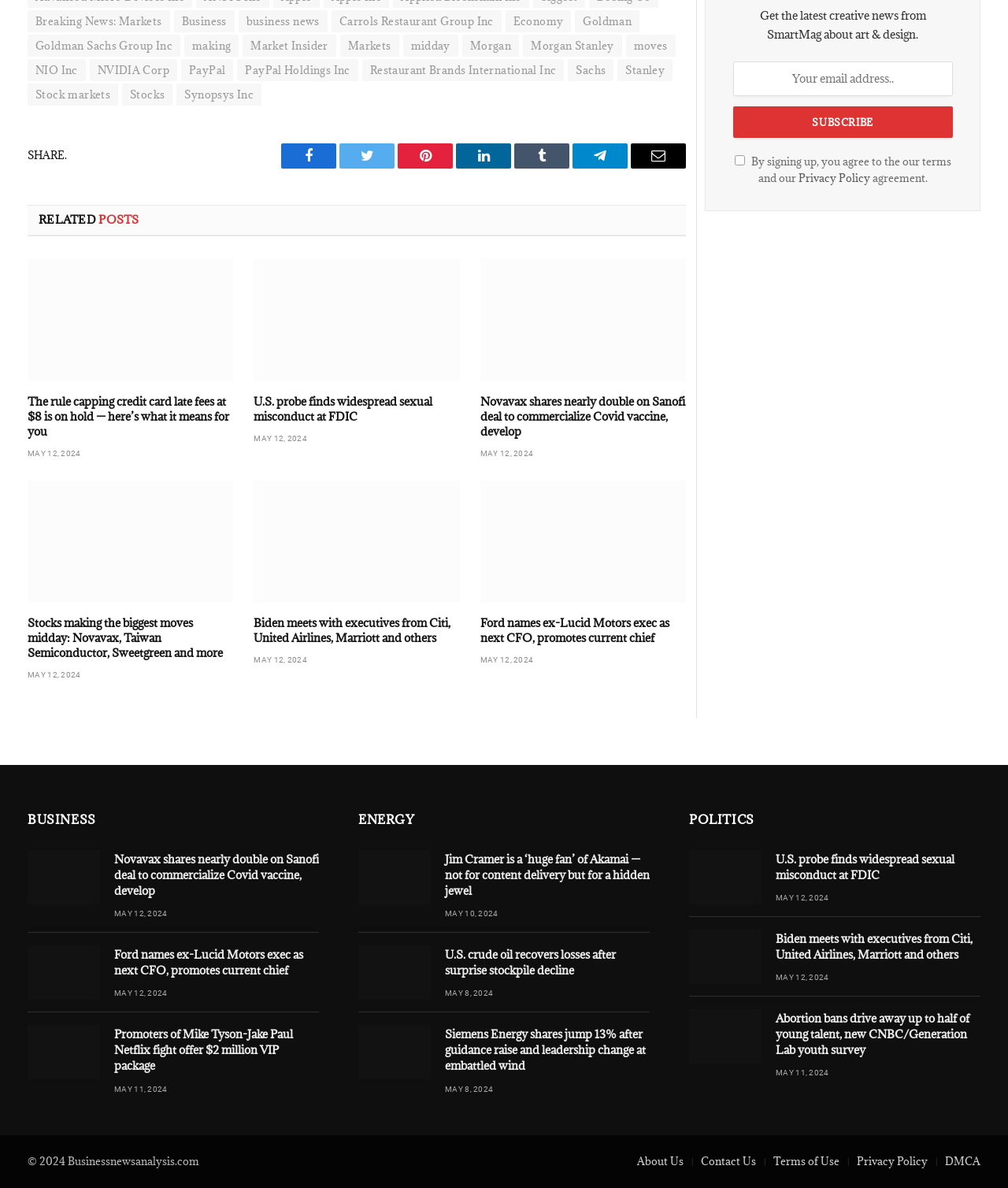Identify the bounding box coordinates of the clickable region necessary to fulfill the following instruction: "Click on the 'Breaking News: Markets' link". The bounding box coordinates should be four float numbers between 0 and 1, i.e., [left, top, right, bottom].

[0.027, 0.009, 0.168, 0.027]